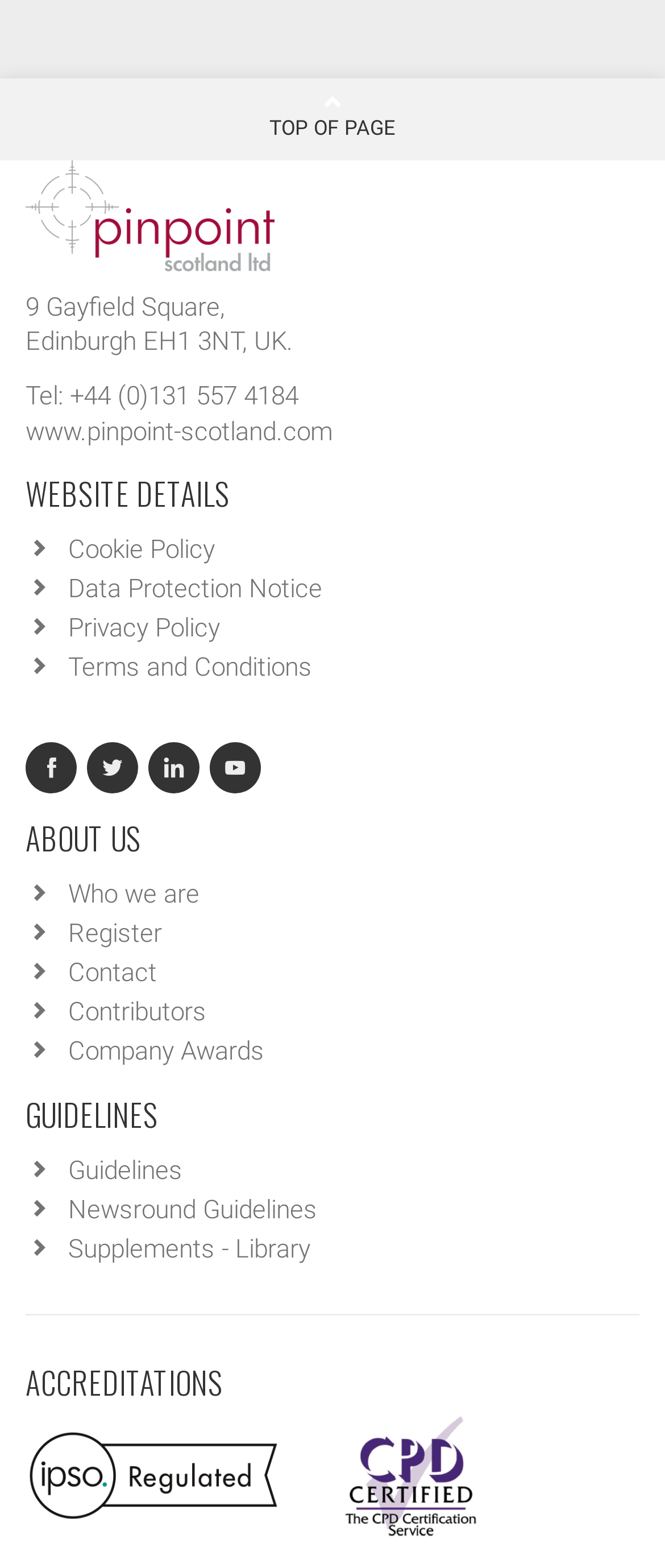Could you please study the image and provide a detailed answer to the question:
What are the main sections of the webpage?

I found the main sections by looking at the static text elements with larger font sizes, which provide the headings as 'ABOUT US', 'GUIDELINES', and 'ACCREDITATIONS'.